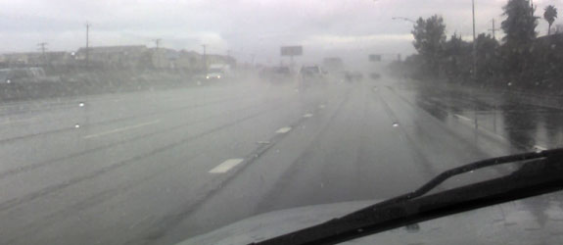With reference to the image, please provide a detailed answer to the following question: What is the color of the sky in the image?

The caption describes the sky as 'dull, overcast', which suggests that the color of the sky is not bright and clear, but rather gloomy and cloudy.